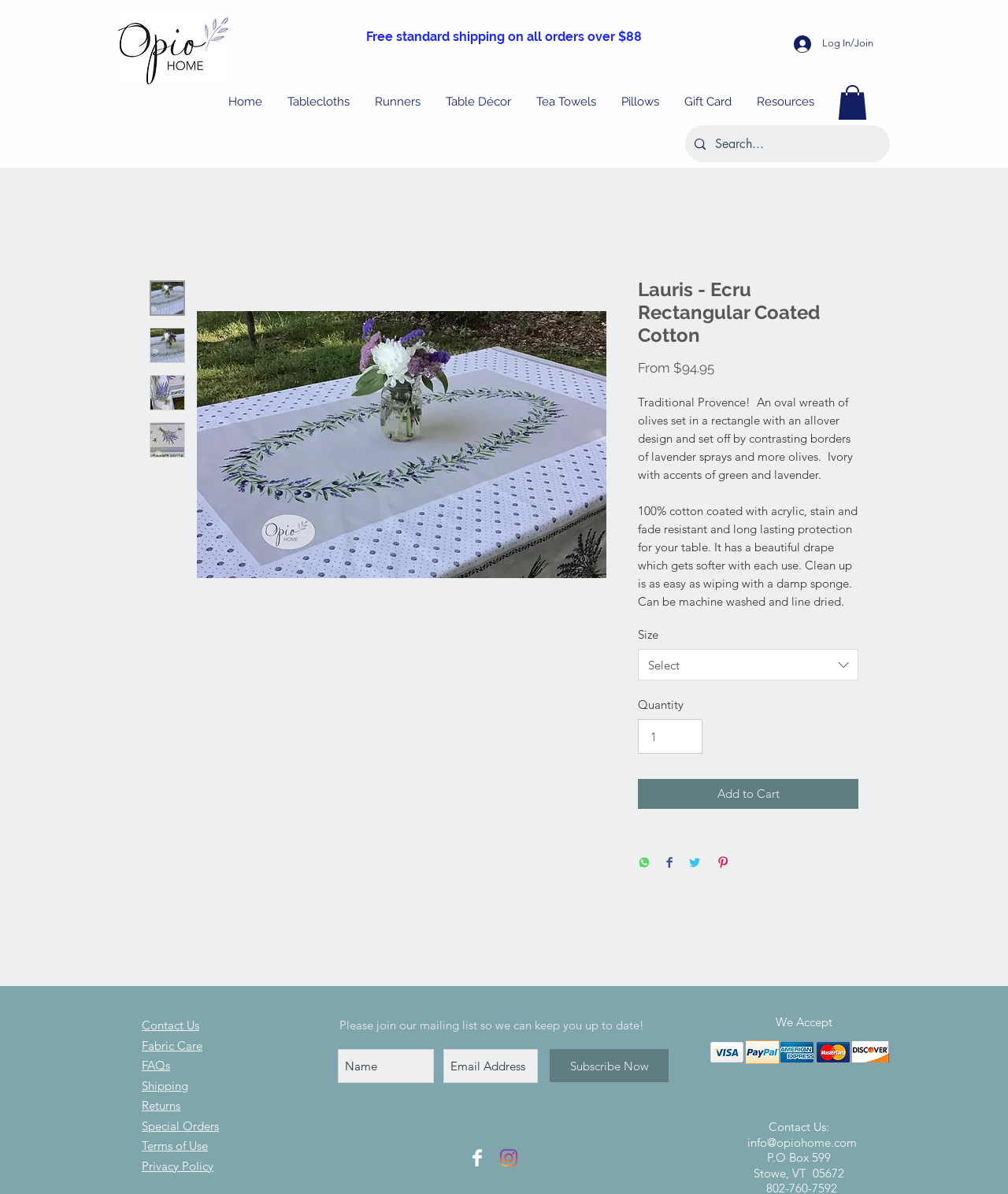Utilize the details in the image to thoroughly answer the following question: What is the brand of the tablecloth?

I inferred this answer by looking at the logo image at the top left corner of the webpage, which is described as 'Opio Home Logo_ French Country Table Linens.jpg'.